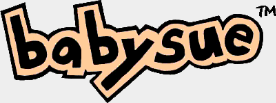What is the nature of the brand 'babysue'?
From the image, provide a succinct answer in one word or a short phrase.

fun and accessible